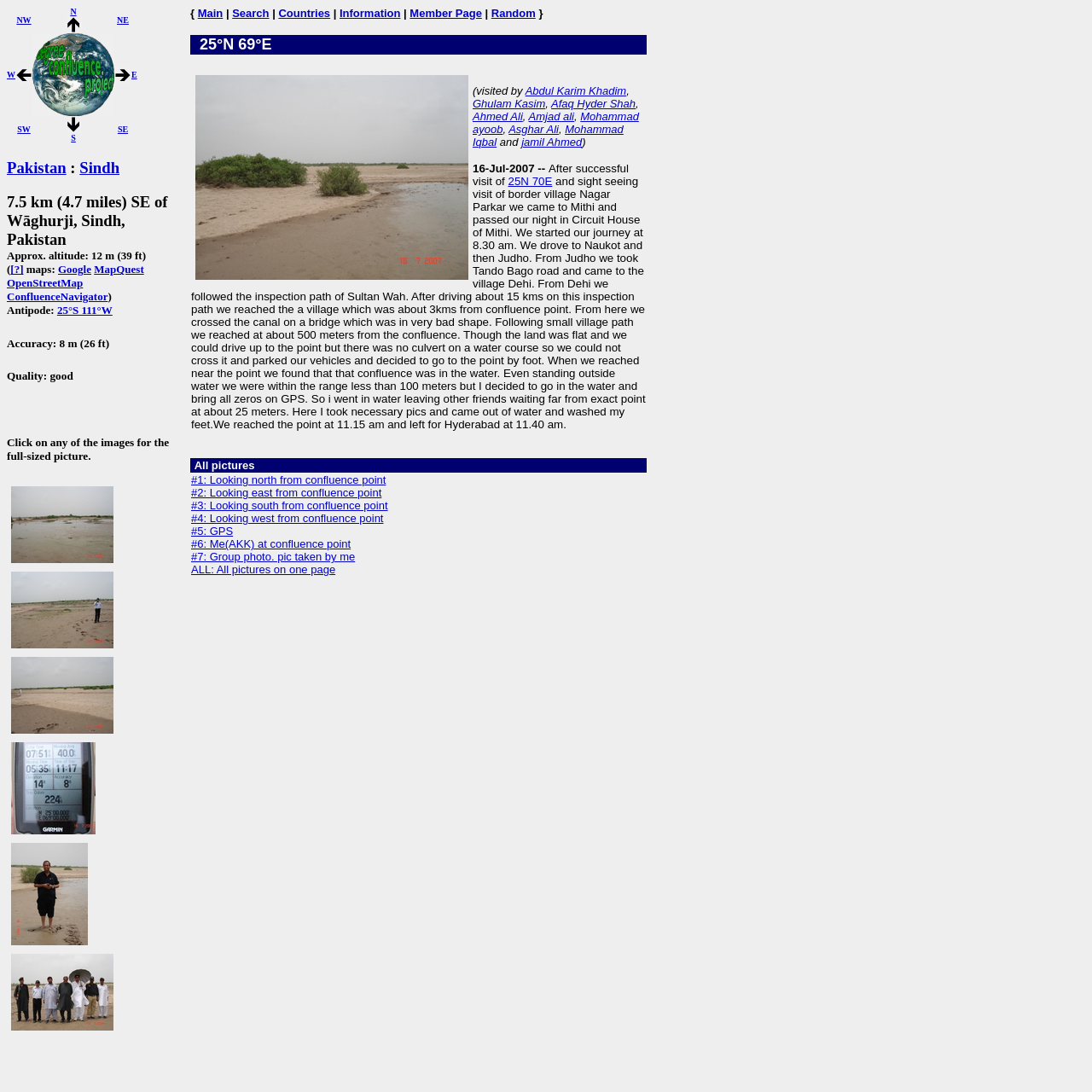Find the bounding box coordinates of the element to click in order to complete the given instruction: "View the full-sized picture of Me(AKK) at confluence point."

[0.01, 0.772, 0.08, 0.866]